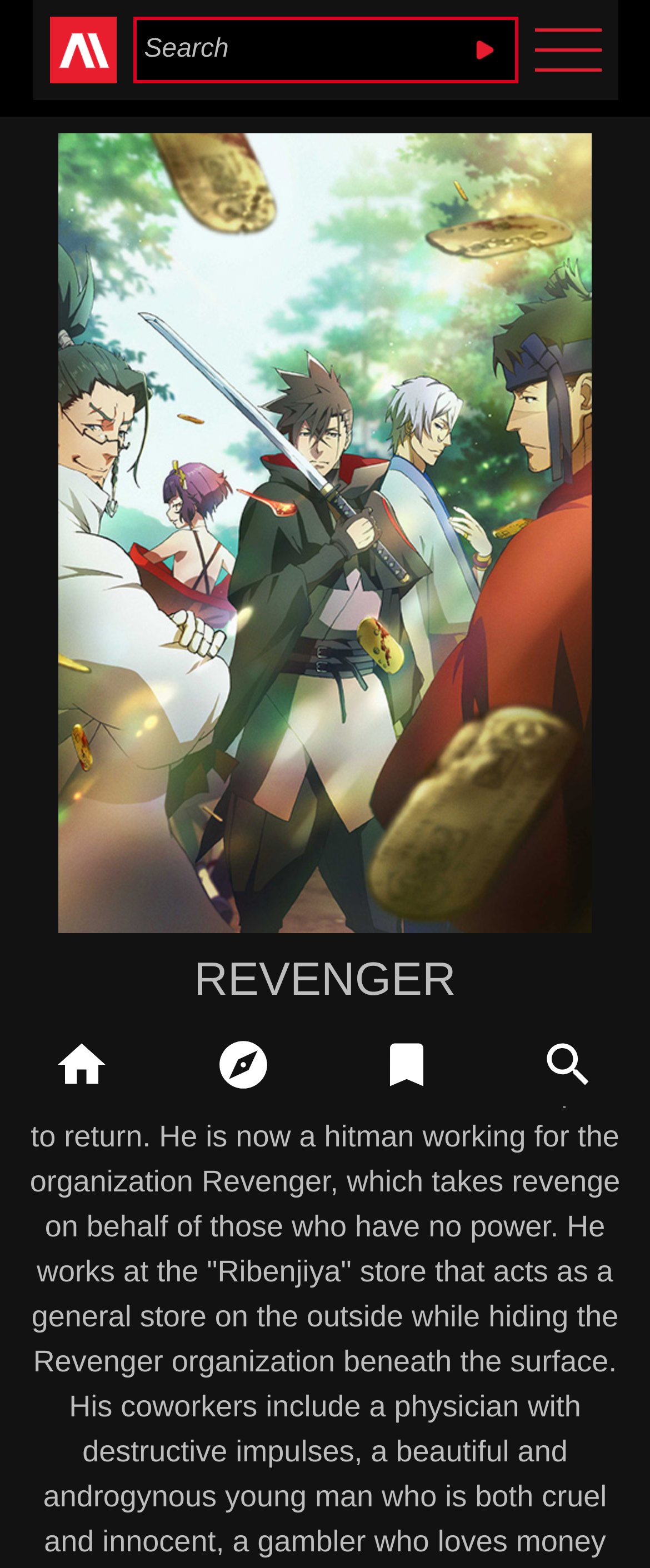Generate a detailed explanation of the webpage's features and information.

The webpage is about the anime "REVENGER" and appears to be a page on the AnimeHeaven website. At the top, there is a logo of AnimeHeaven, which is an image, accompanied by the text "Anime Heaven". Next to the logo, there is a search bar, a textbox labeled "Search", and a button. 

On the top right corner, there is an image of a burger icon, which might be a menu button. 

The main content of the page is an image of the "REVENGER Anime Poster", which takes up most of the page's width and height. 

Below the poster, there are four links, each accompanied by an image. These links are arranged horizontally, taking up the full width of the page. The images associated with these links are not described, but they might be related to the anime "REVENGER" or other anime content.